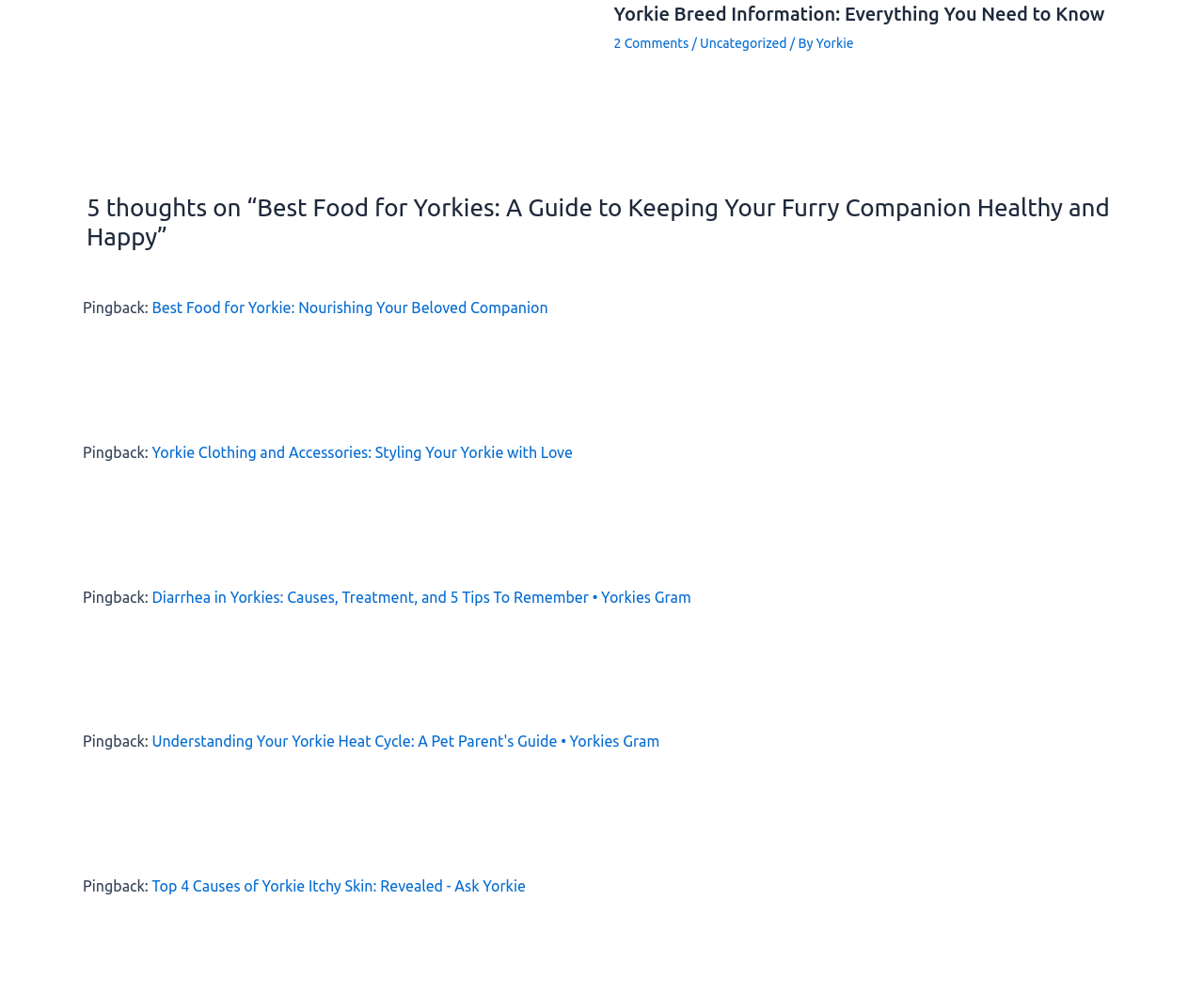Provide a single word or phrase answer to the question: 
What is the topic of the article mentioned in the pingback?

Best Food for Yorkie